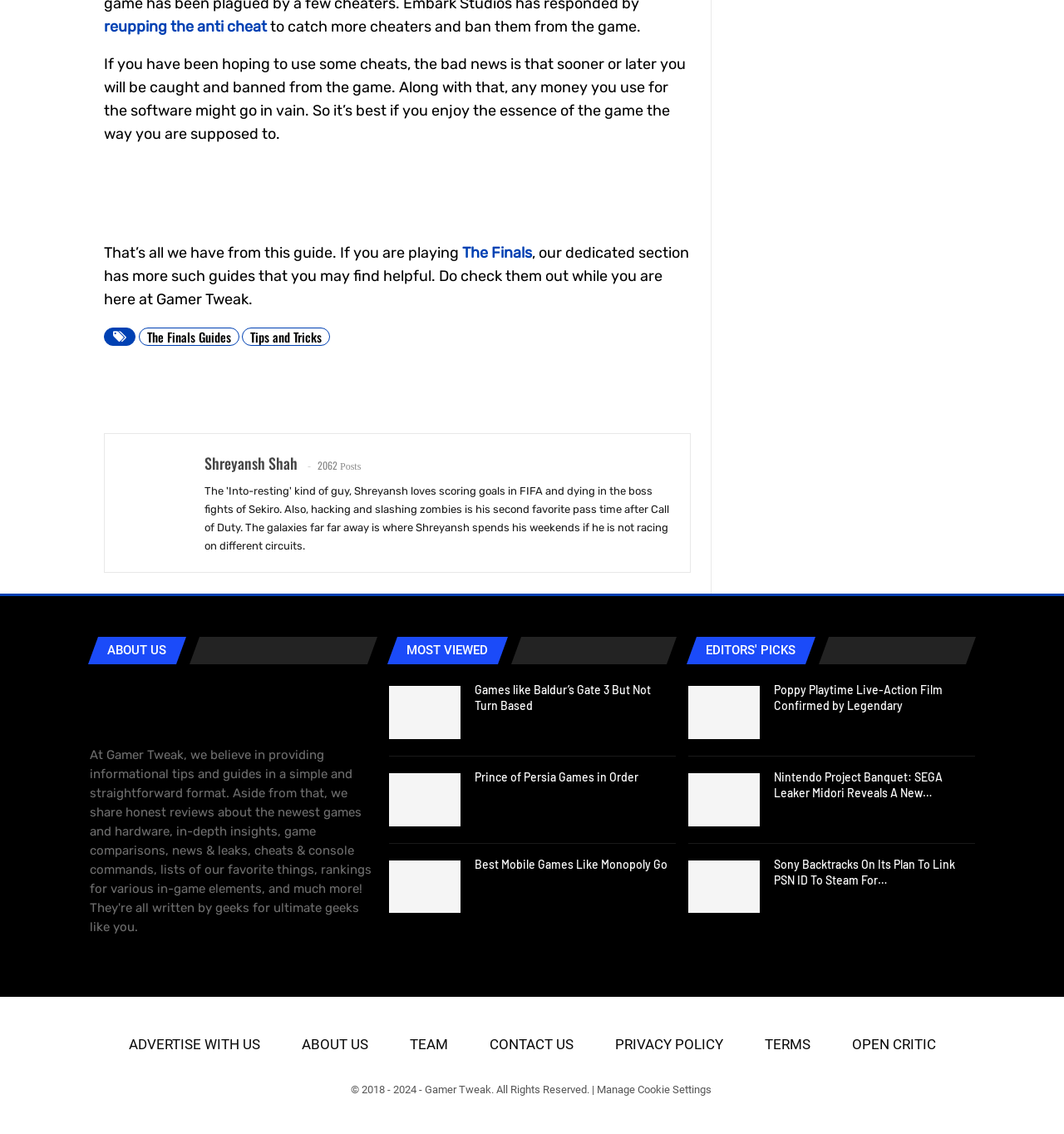What is the topic of the article?
Please respond to the question thoroughly and include all relevant details.

The topic of the article can be inferred from the links and text in the article, which mention 'The Finals' and provide guides and tips related to the game.